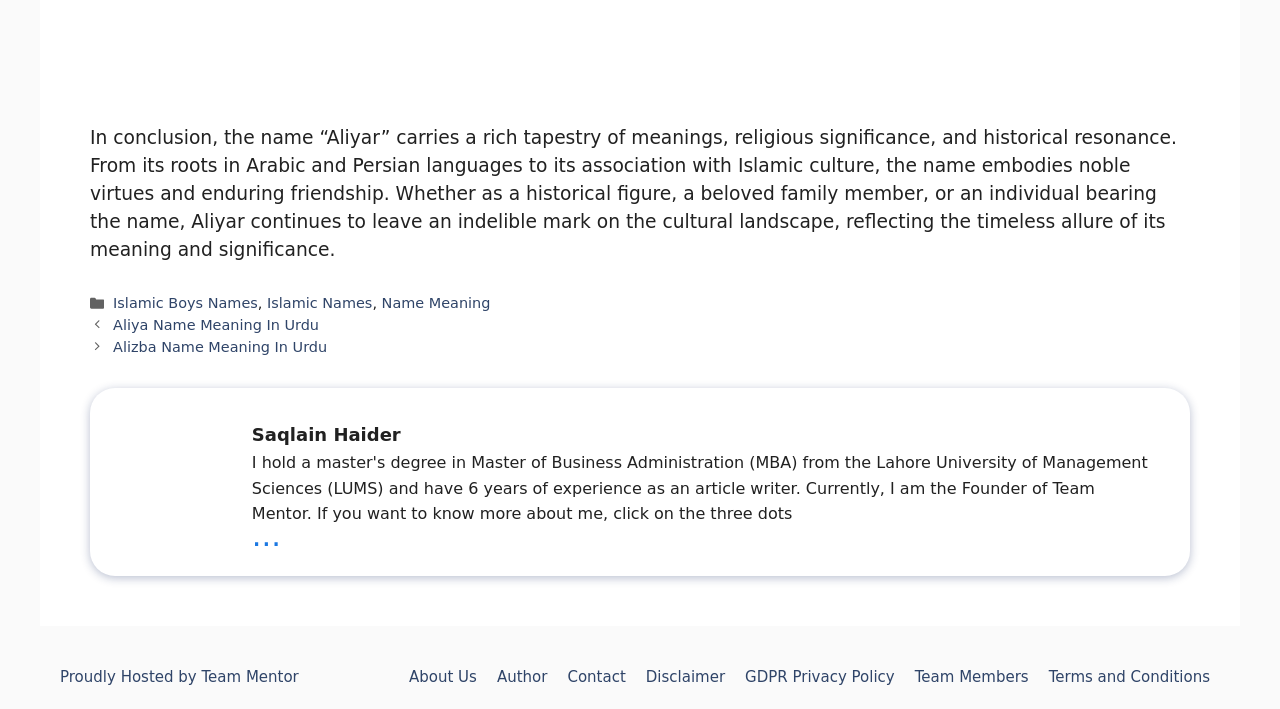Identify the bounding box coordinates for the region to click in order to carry out this instruction: "View the author's profile". Provide the coordinates using four float numbers between 0 and 1, formatted as [left, top, right, bottom].

[0.388, 0.942, 0.428, 0.968]